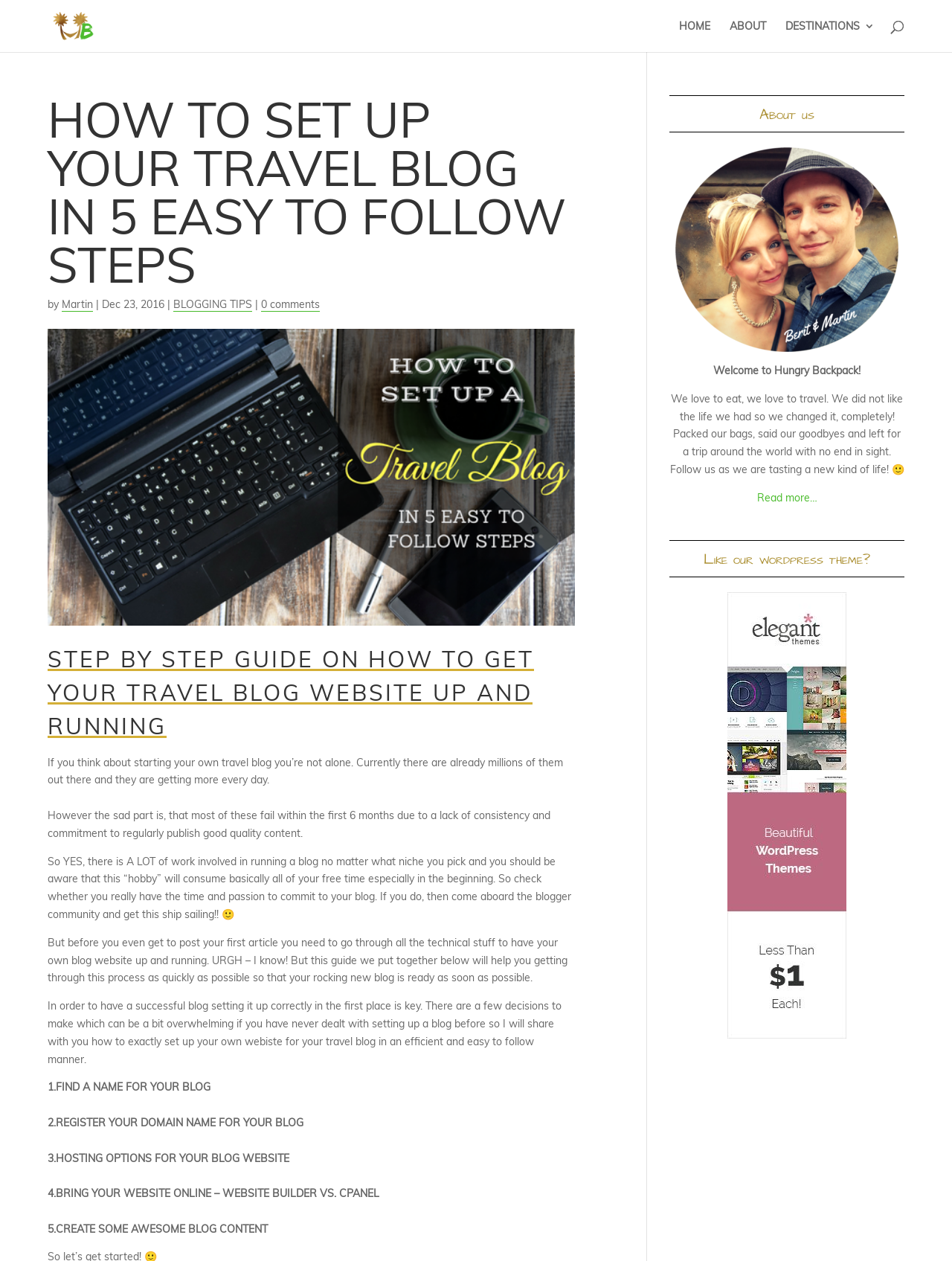What is the author's name?
Please provide a single word or phrase as your answer based on the image.

Martin